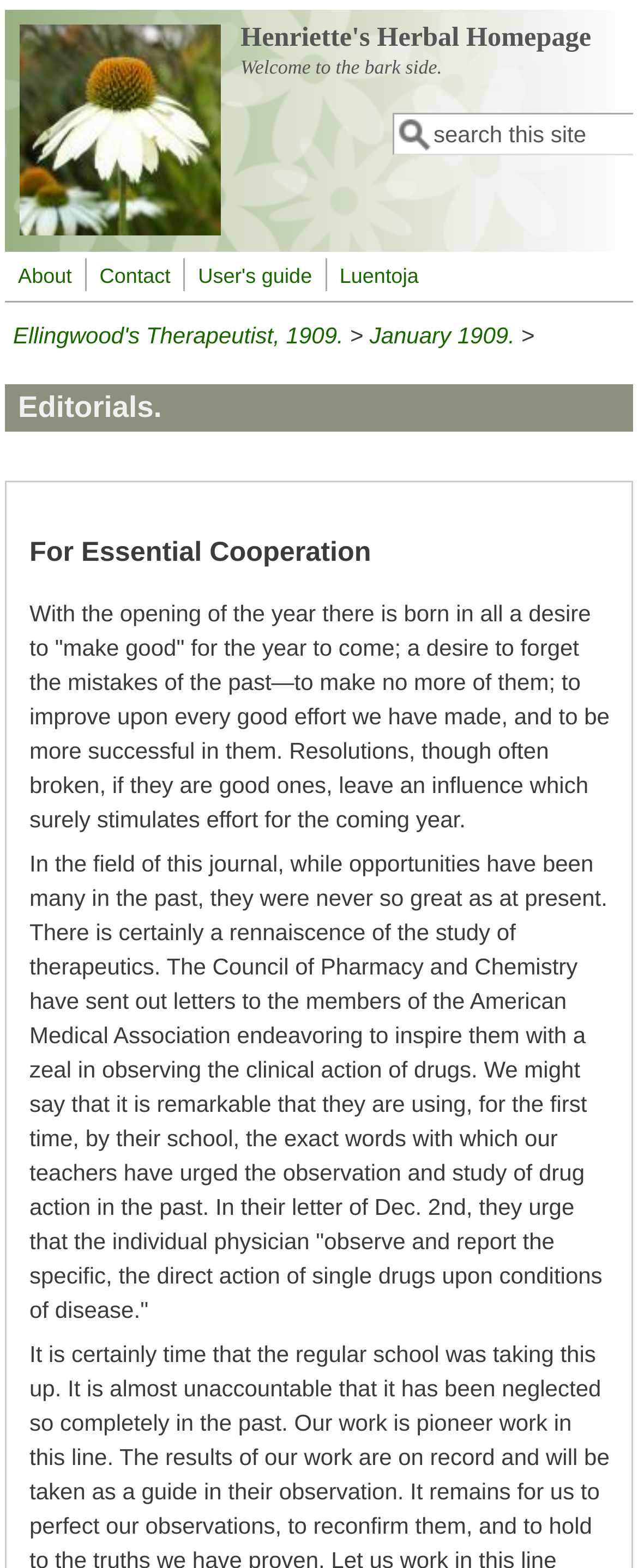Identify the bounding box coordinates of the part that should be clicked to carry out this instruction: "visit 'Ellingwood's Therapeutist, 1909.' page".

[0.021, 0.205, 0.538, 0.222]